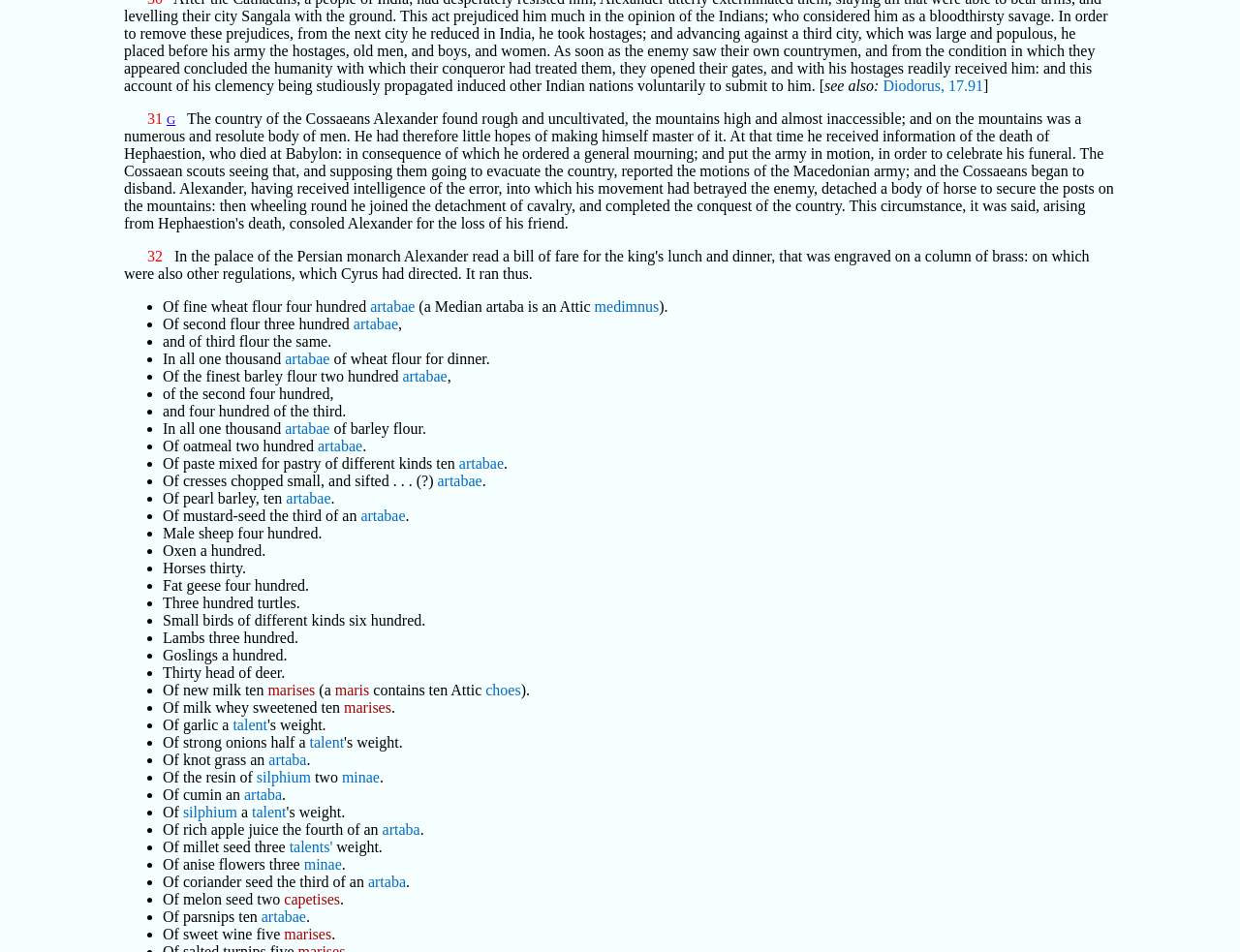Please find the bounding box for the UI component described as follows: "Diodorus, 17.91".

[0.712, 0.081, 0.793, 0.099]